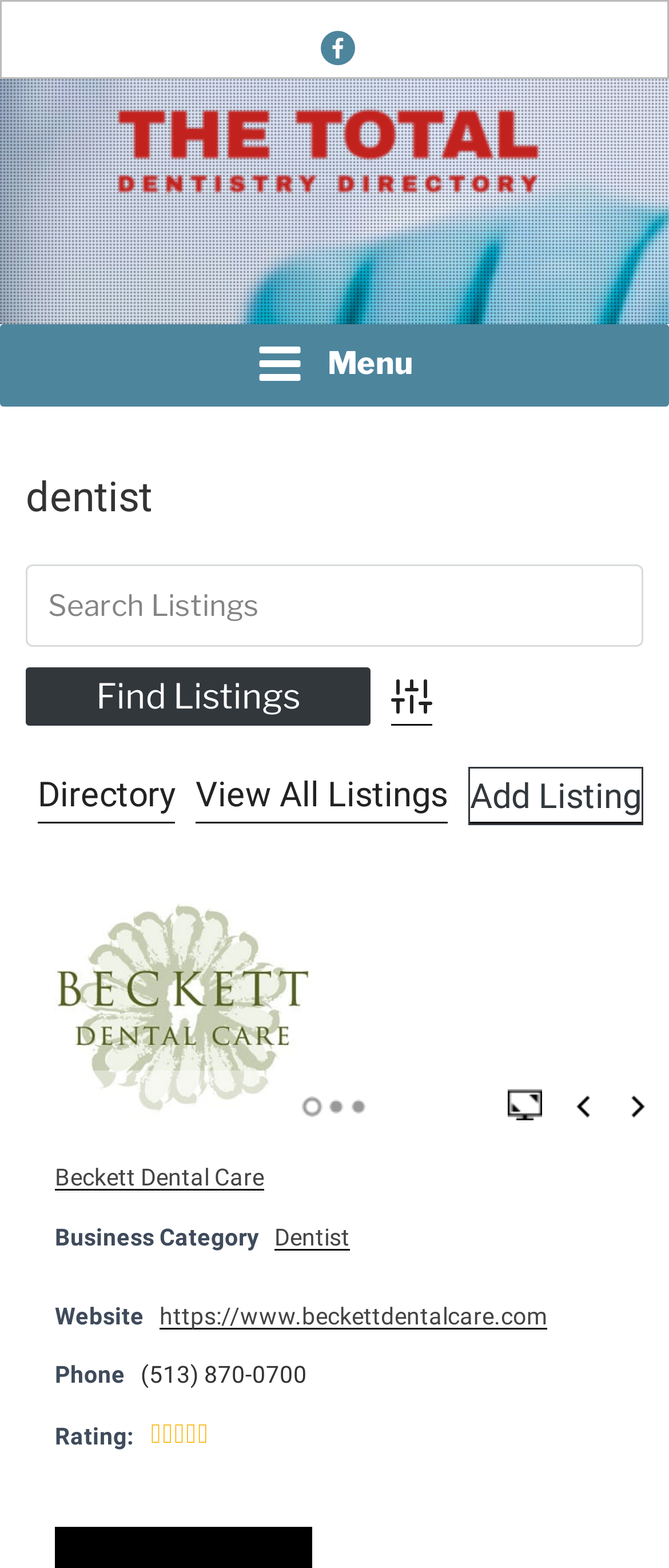Find the bounding box coordinates for the HTML element specified by: "parent_node: Advanced Search value="Find Listings"".

[0.038, 0.425, 0.554, 0.463]